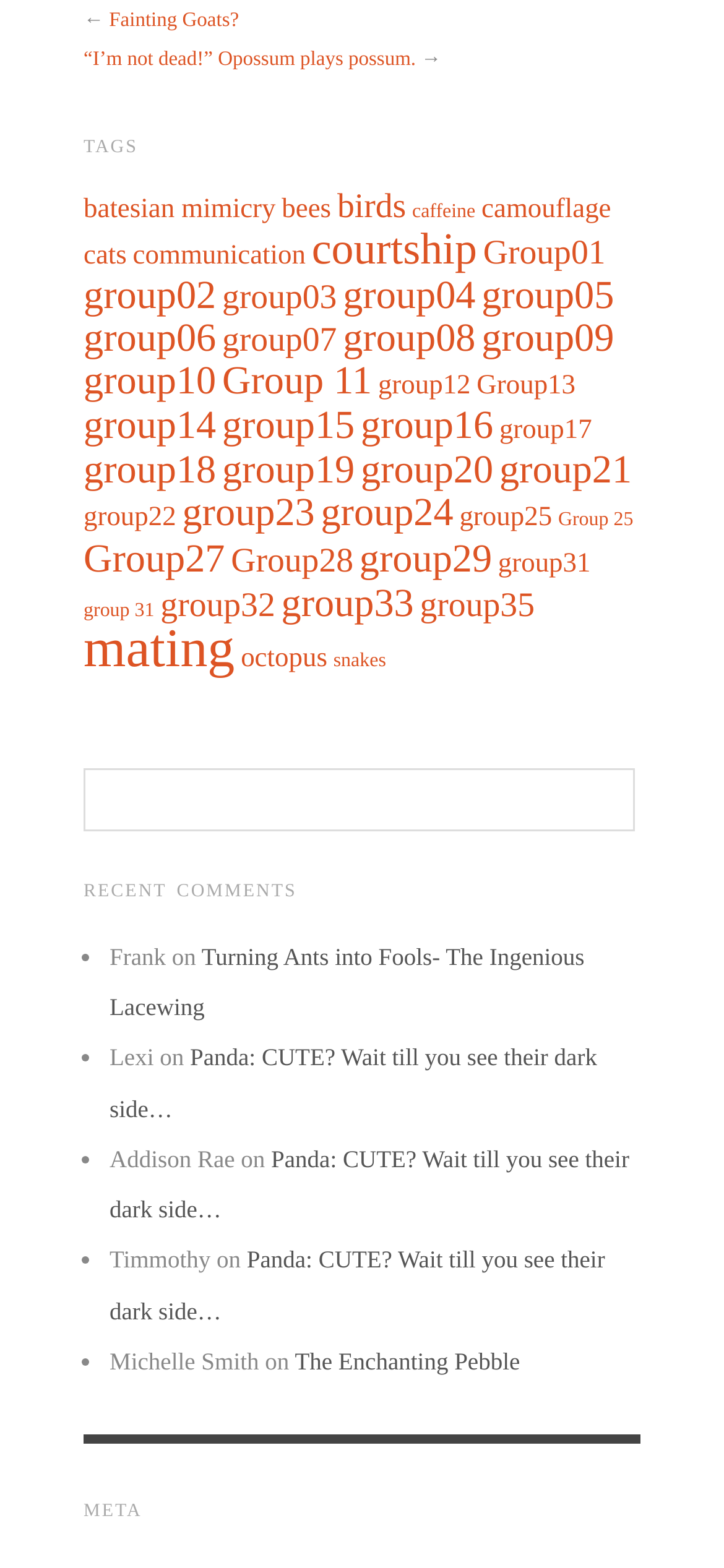Determine the bounding box coordinates of the area to click in order to meet this instruction: "Click on the 'Turning Ants into Fools- The Ingenious Lacewing' link".

[0.151, 0.601, 0.807, 0.651]